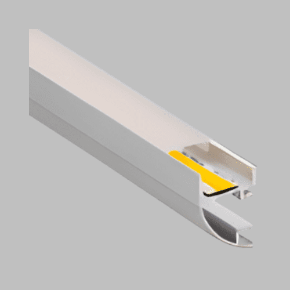What is the purpose of the design?
Craft a detailed and extensive response to the question.

According to the caption, the design ensures 'effective light diffusion while maintaining a clean, contemporary look', which implies that the primary purpose of the design is to facilitate effective light diffusion.